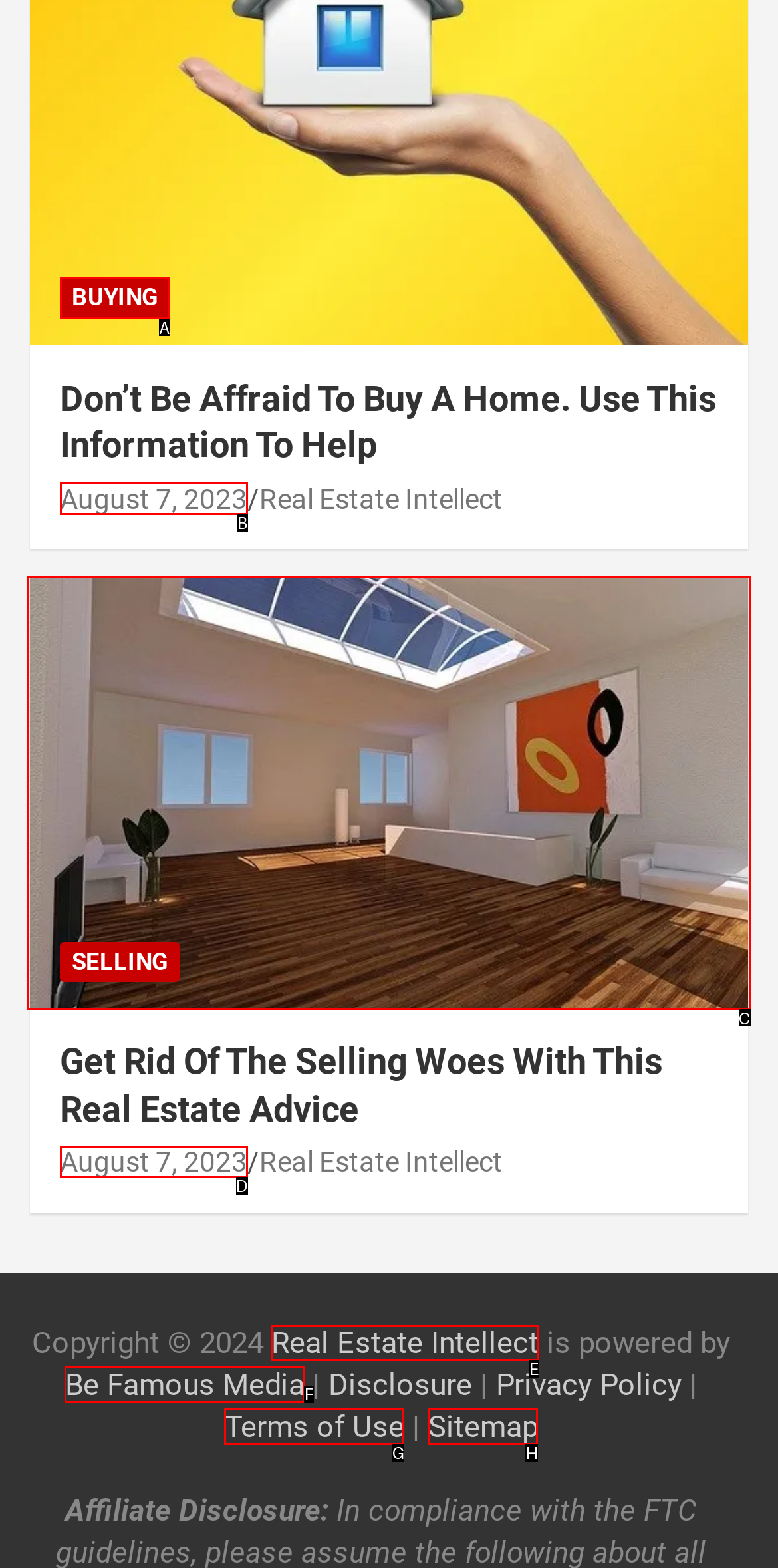Select the HTML element that matches the description: parent_node: SELLING. Provide the letter of the chosen option as your answer.

C